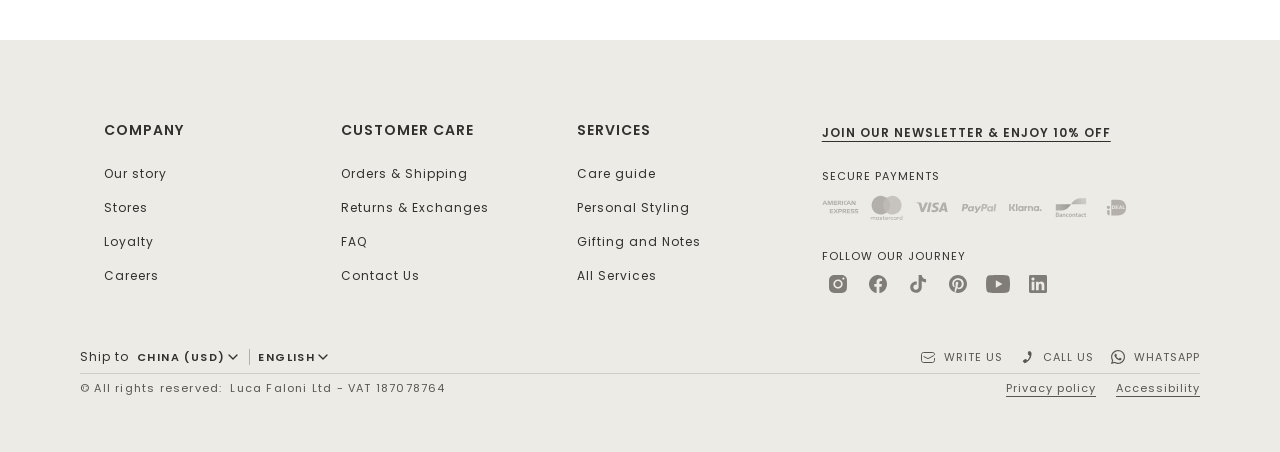What is the company name?
Please answer the question with as much detail as possible using the screenshot.

I found the company name by looking at the text content of the webpage, specifically the heading 'COMPANY' and the link 'Our story' which suggests that the company name is Luca Faloni.